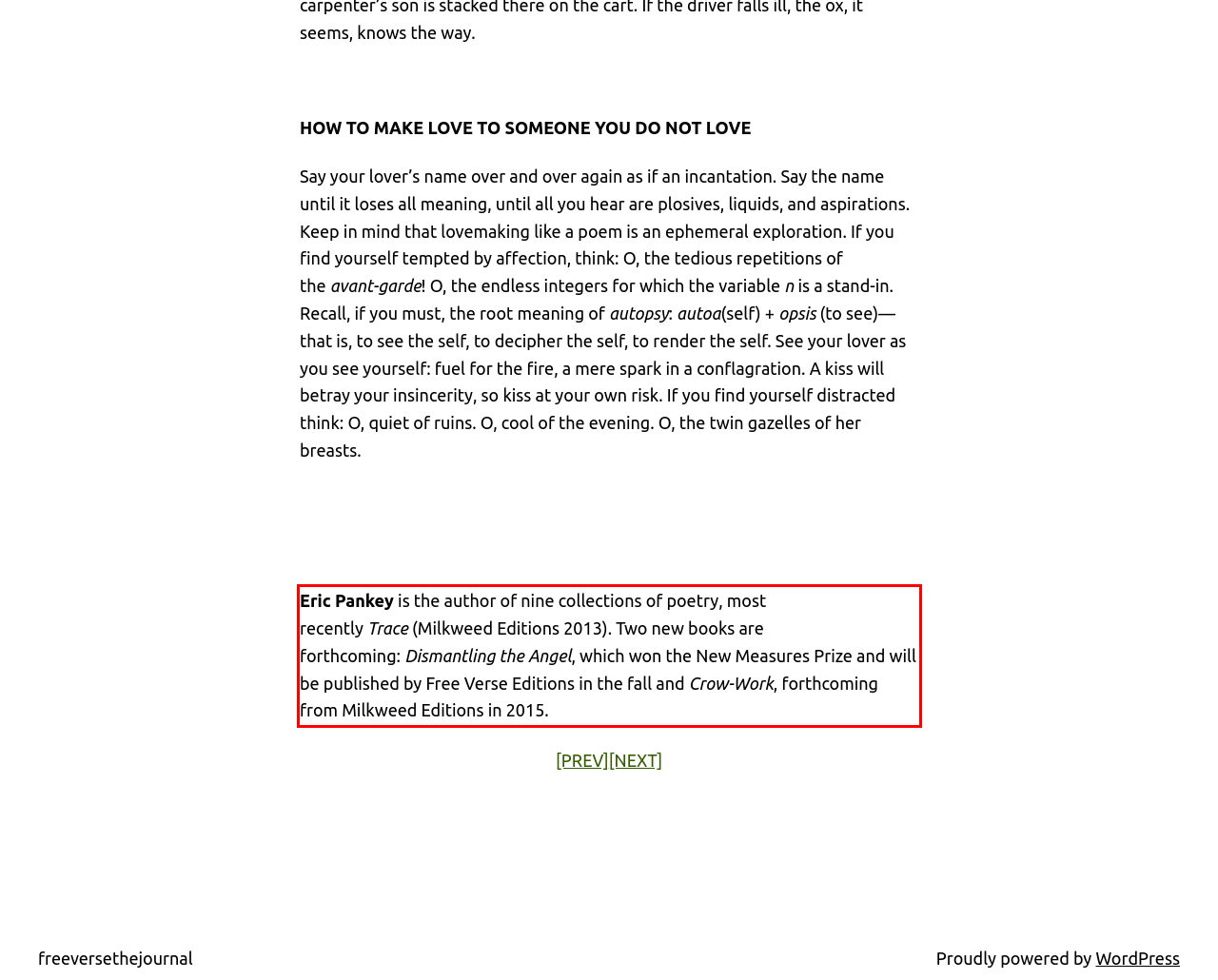Given the screenshot of a webpage, identify the red rectangle bounding box and recognize the text content inside it, generating the extracted text.

Eric Pankey is the author of nine collections of poetry, most recently Trace (Milkweed Editions 2013). Two new books are forthcoming: Dismantling the Angel, which won the New Measures Prize and will be published by Free Verse Editions in the fall and Crow-Work, forthcoming from Milkweed Editions in 2015.